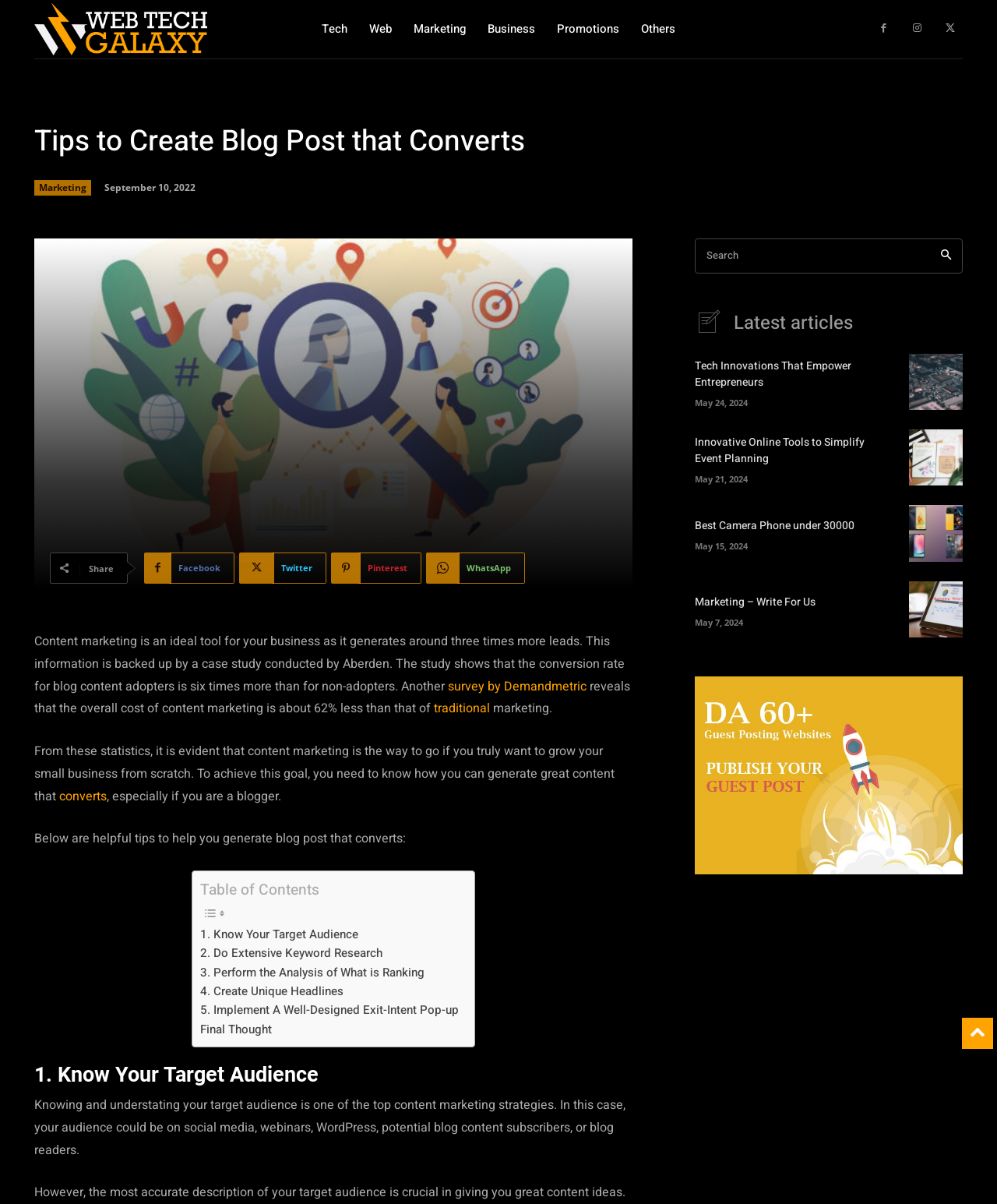What is the function of the search bar?
From the screenshot, provide a brief answer in one word or phrase.

To search for content